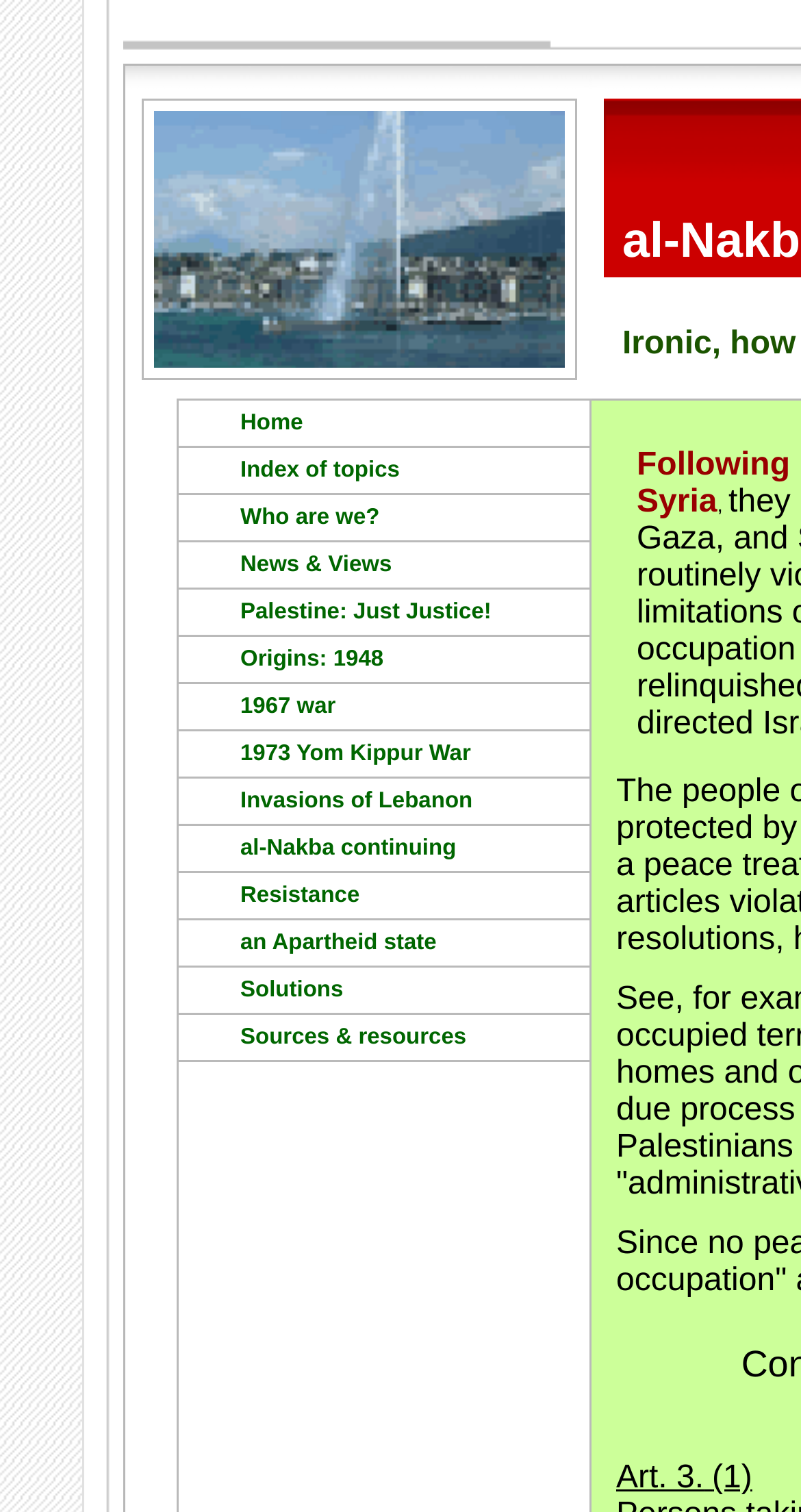Predict the bounding box for the UI component with the following description: "Index of topics".

[0.223, 0.296, 0.736, 0.327]